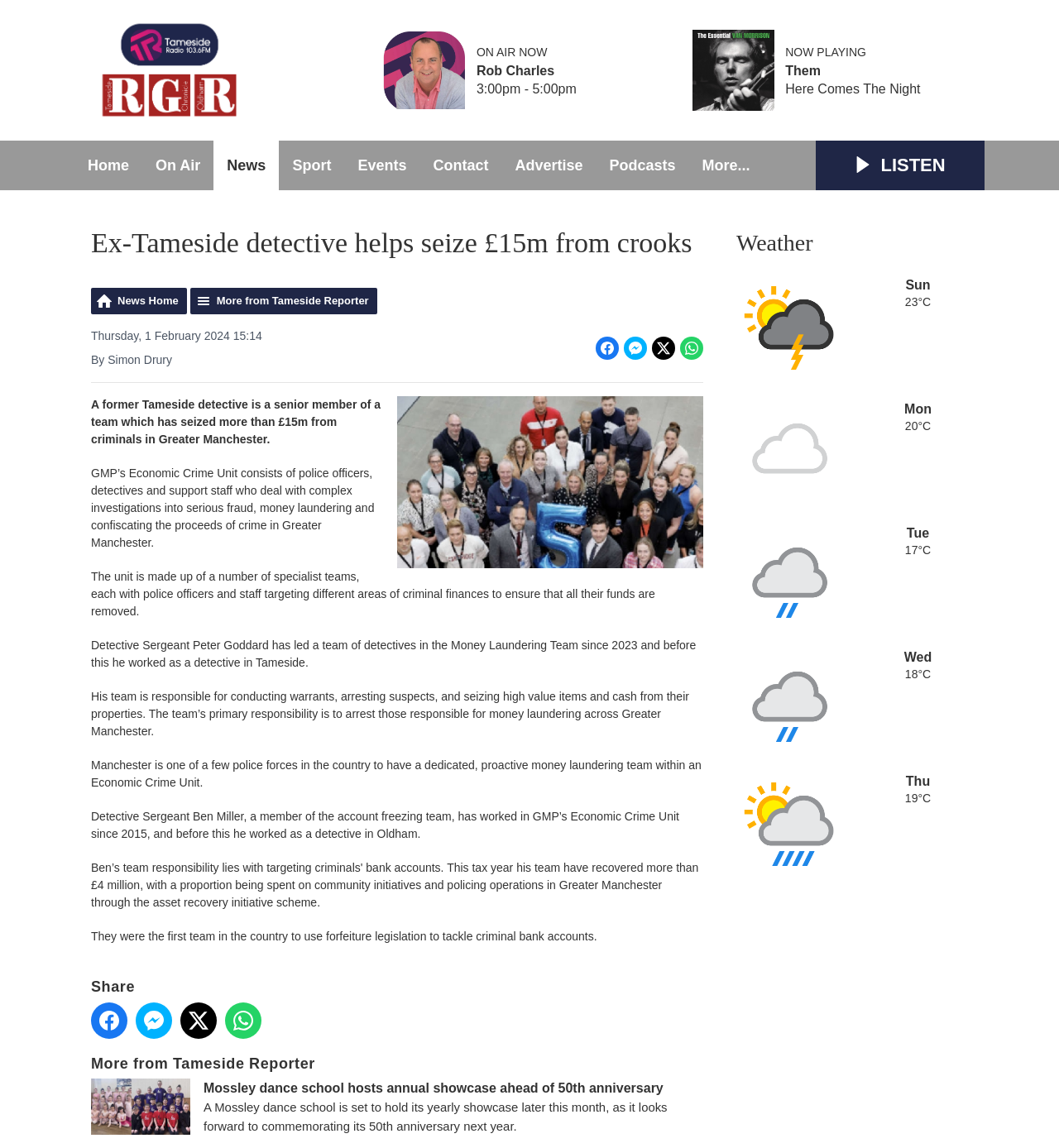Please identify the bounding box coordinates of the element's region that needs to be clicked to fulfill the following instruction: "Click on the 'LISTEN' button". The bounding box coordinates should consist of four float numbers between 0 and 1, i.e., [left, top, right, bottom].

[0.77, 0.122, 0.93, 0.166]